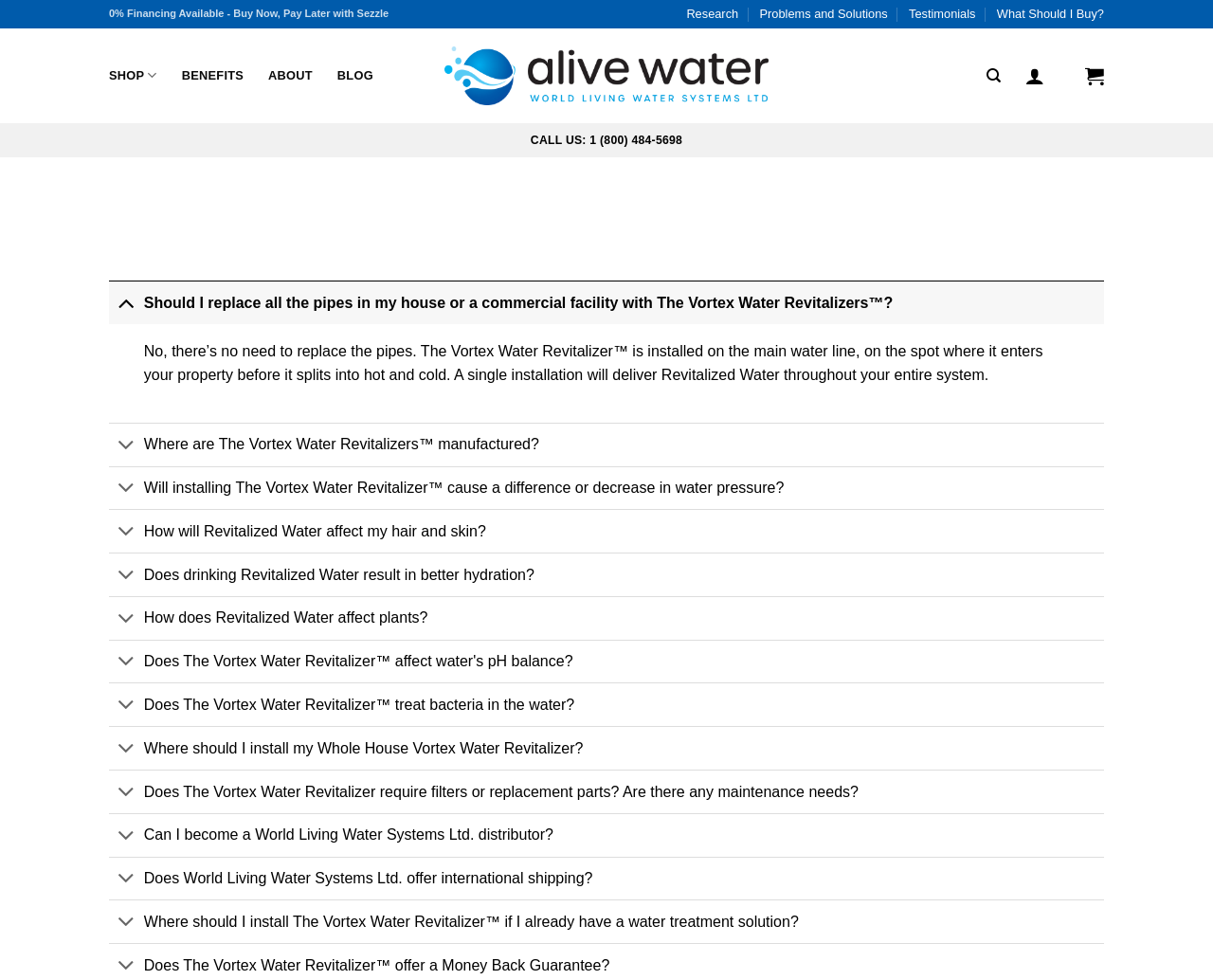Specify the bounding box coordinates of the region I need to click to perform the following instruction: "Call us at 1 (800) 484-5698". The coordinates must be four float numbers in the range of 0 to 1, i.e., [left, top, right, bottom].

[0.437, 0.126, 0.563, 0.161]